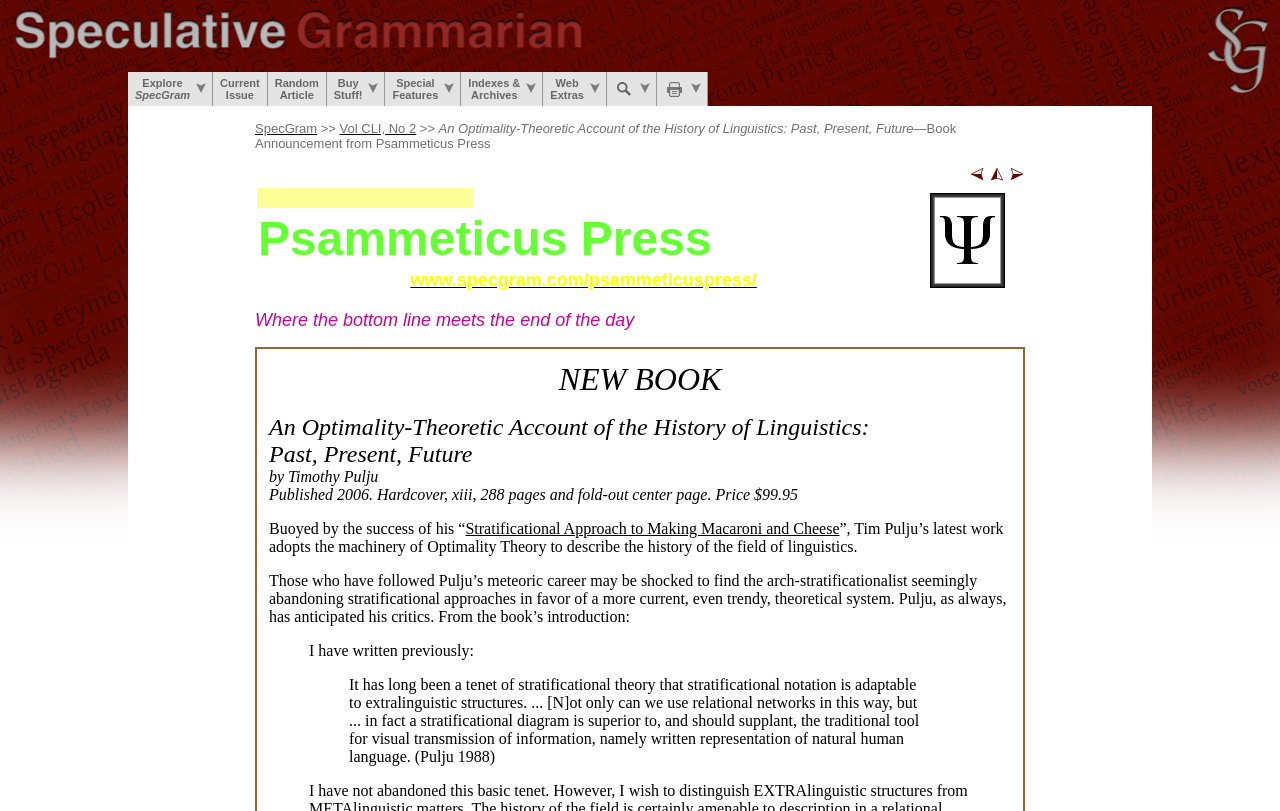Please find the bounding box coordinates of the element that must be clicked to perform the given instruction: "Visit Psammeticus Press website". The coordinates should be four float numbers from 0 to 1, i.e., [left, top, right, bottom].

[0.201, 0.332, 0.711, 0.36]